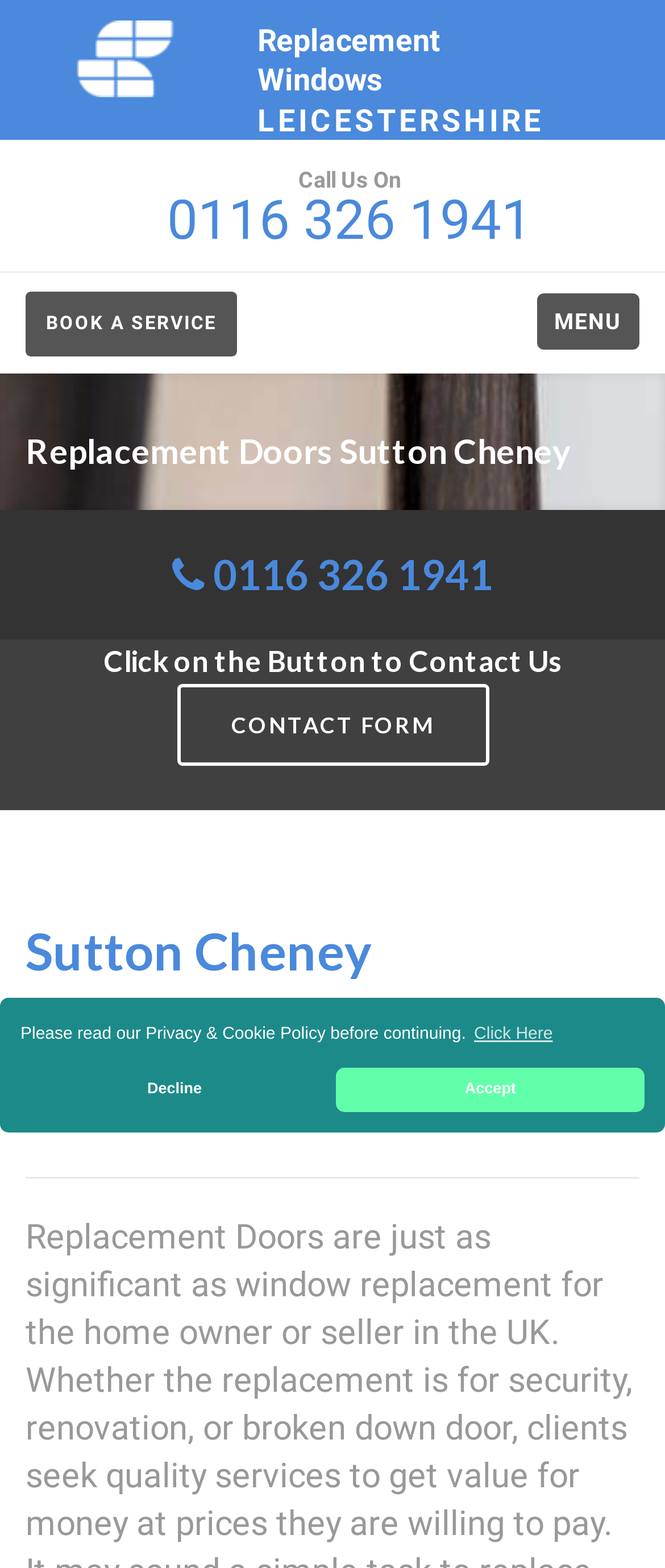Offer an extensive depiction of the webpage and its key elements.

This webpage is about Replacement Windows Sutton Cheney, a local window business in Leicestershire. At the top of the page, there is a logo of Replacement Windows Leicestershire, which is an image. Below the logo, there is a section with three buttons: "learn more about cookies", "dismiss cookie message", and "allow cookies", accompanied by a brief text "Please read our Privacy & Cookie Policy before continuing." 

On the top-right corner, there are two links: "BOOK A SERVICE" and "MENU". Below these links, there is a heading "Replacement Doors Sutton Cheney" followed by a phone number "0116 326 1941" and a link to a contact form. 

The main content of the page is divided into sections, with headings such as "Sutton Cheney Replacement Window Offers Replacement Doors". There is a separator line below this section. At the bottom-right corner, there is a small icon, which is a link.